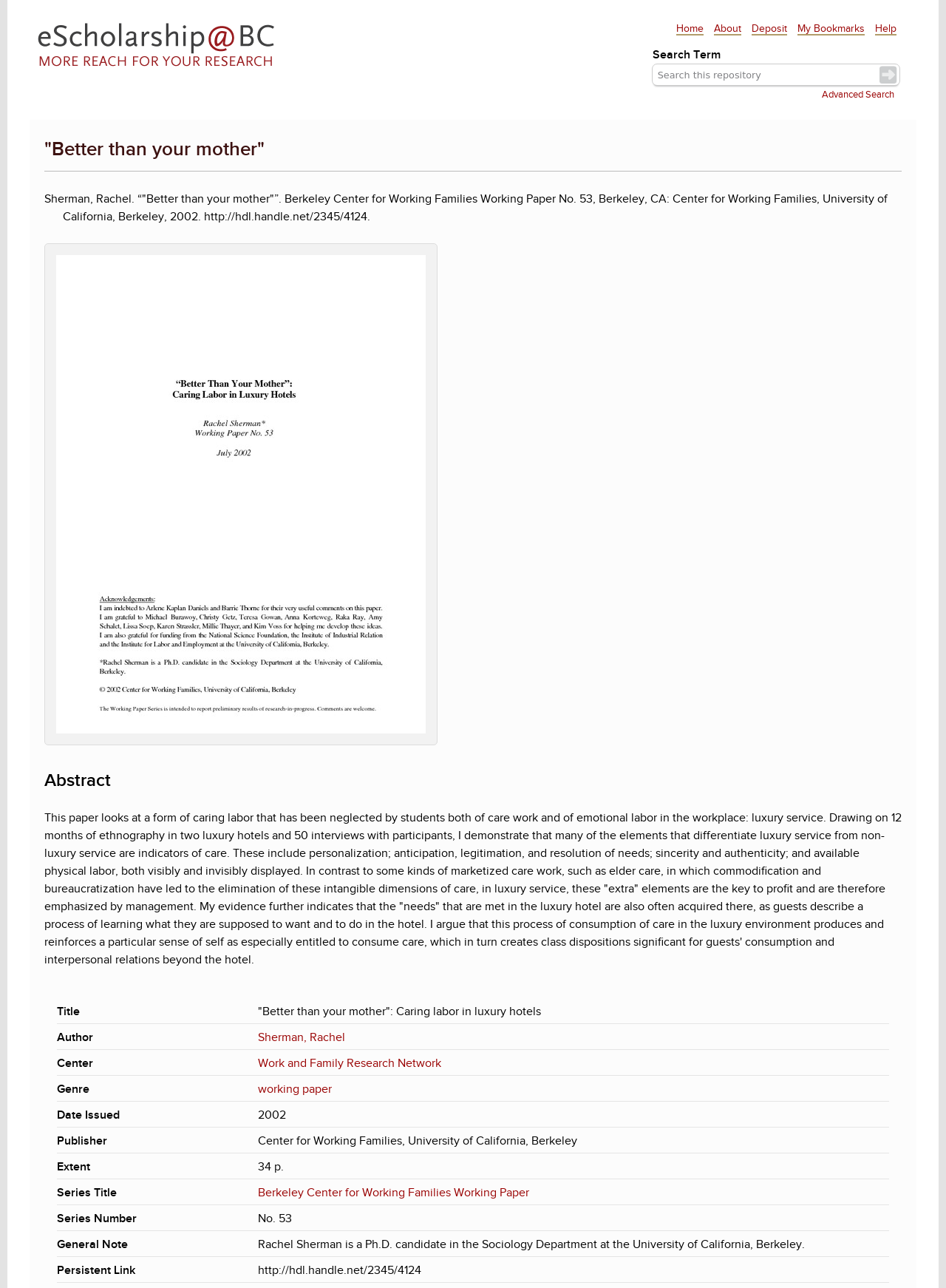Extract the main heading from the webpage content.

"Better than your mother"